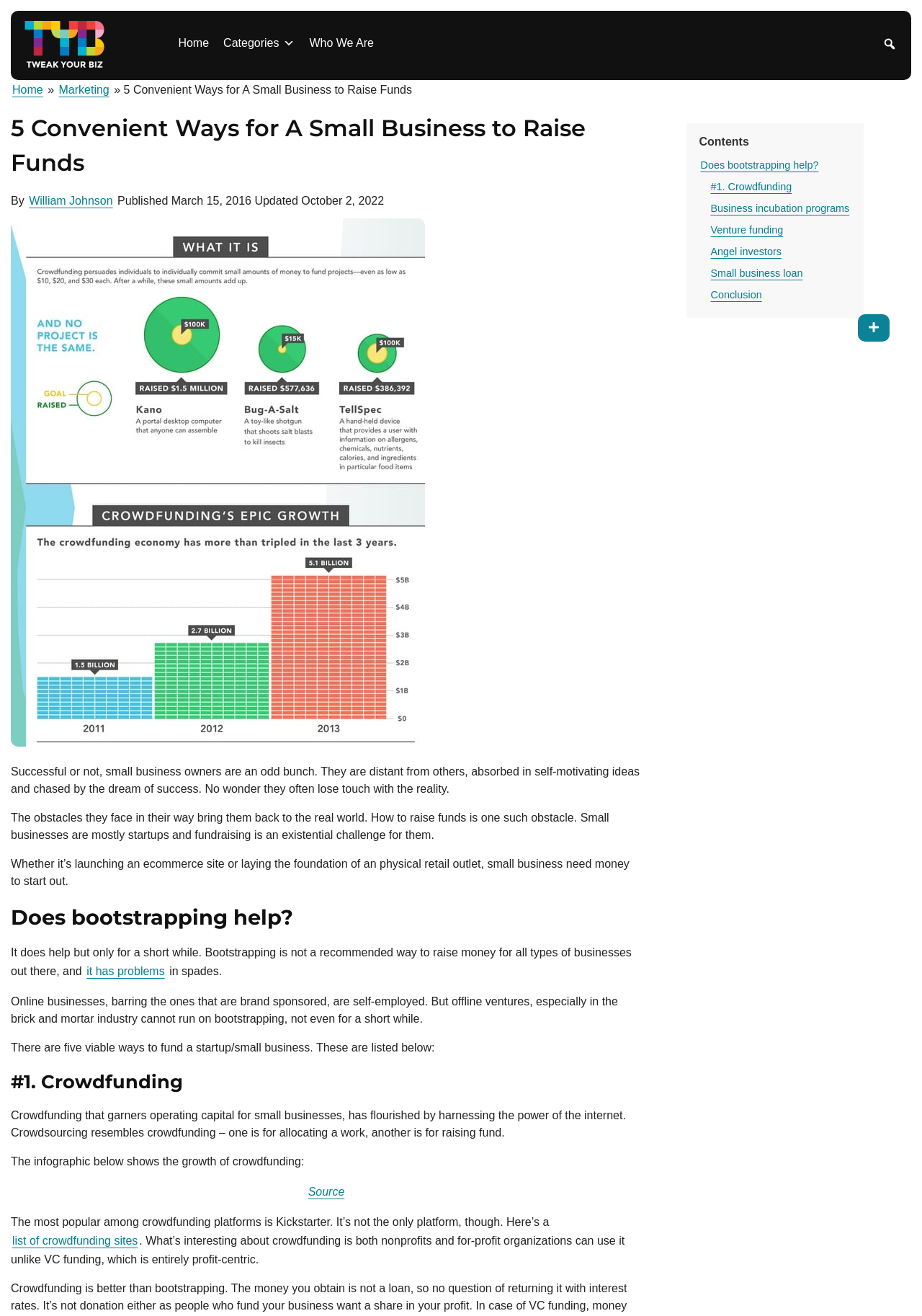Provide the bounding box coordinates of the area you need to click to execute the following instruction: "Search for something".

[0.953, 0.025, 0.977, 0.042]